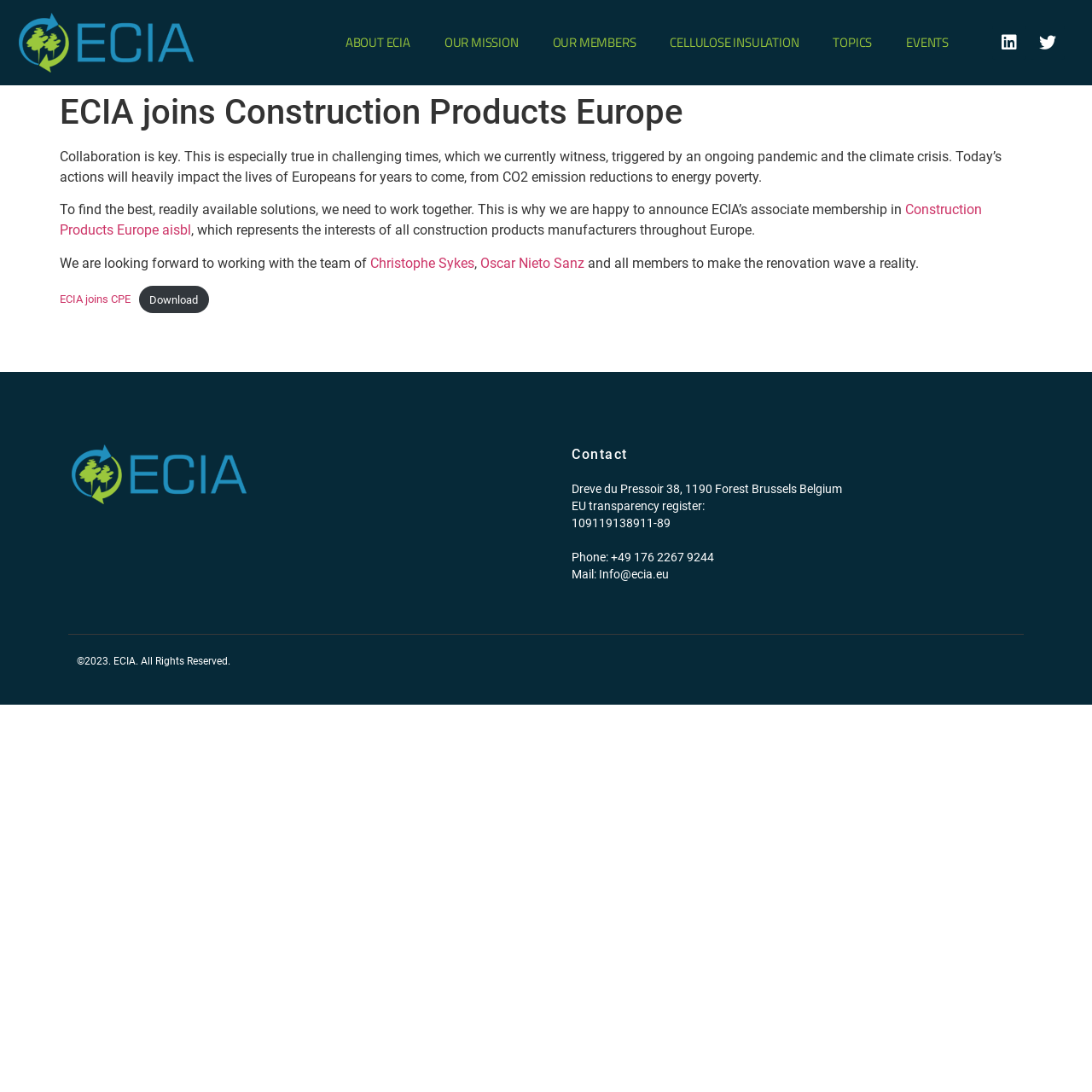Locate the bounding box coordinates of the item that should be clicked to fulfill the instruction: "Show submenu for Tools".

None